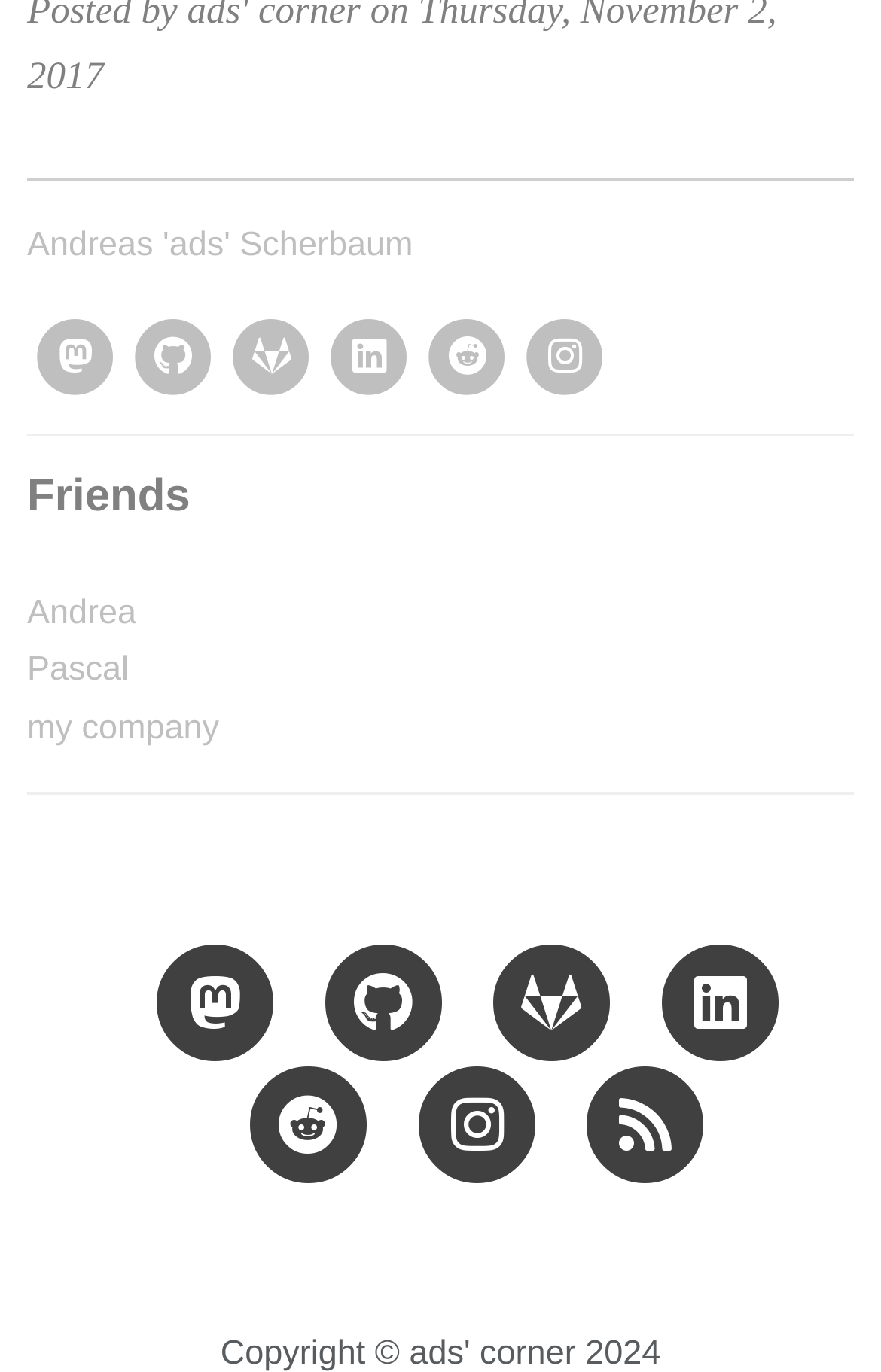Answer the question below with a single word or a brief phrase: 
How many separators are on the webpage?

3